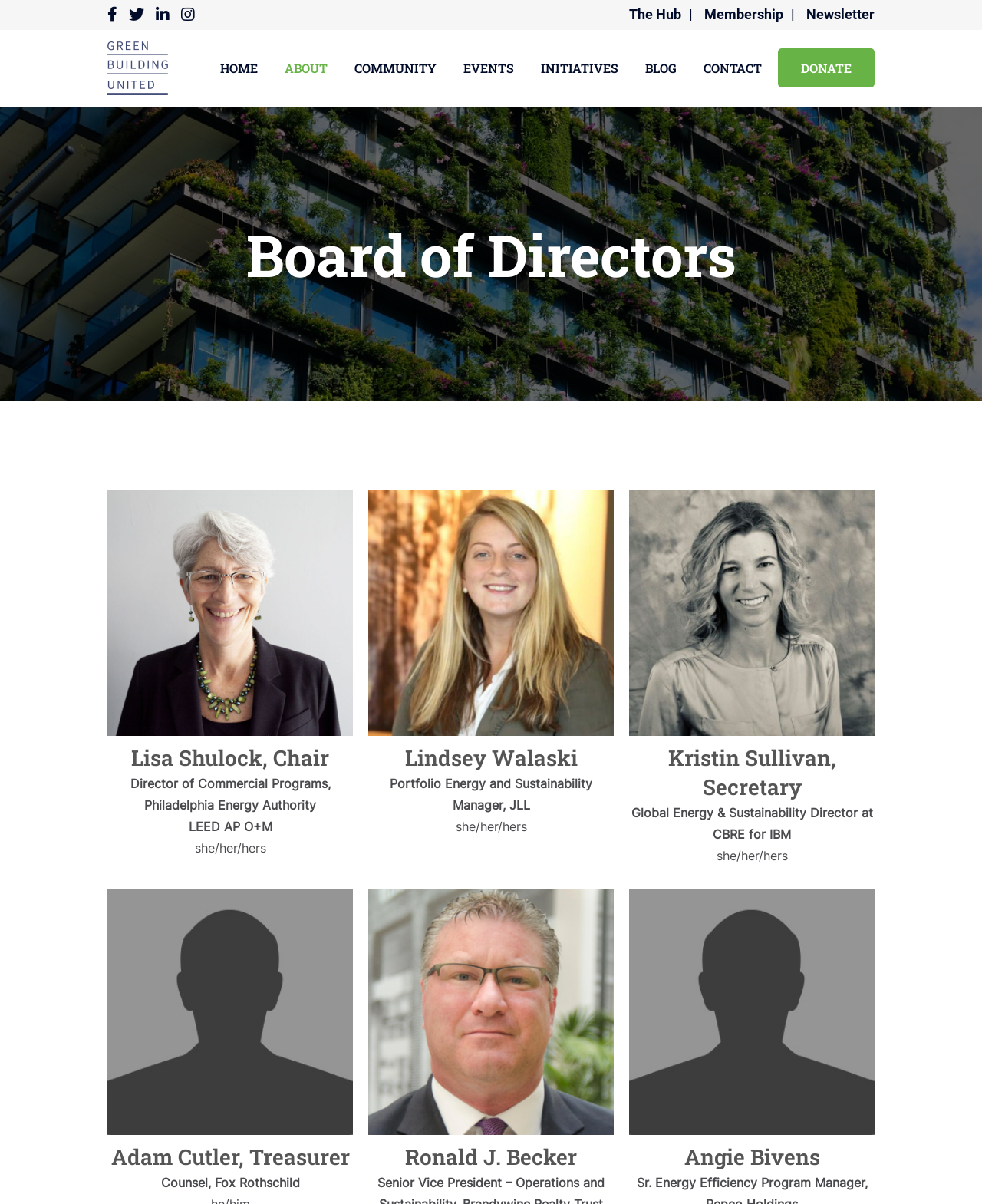What is the profession of Lindsey Walaski?
Using the image as a reference, give a one-word or short phrase answer.

Portfolio Energy and Sustainability Manager